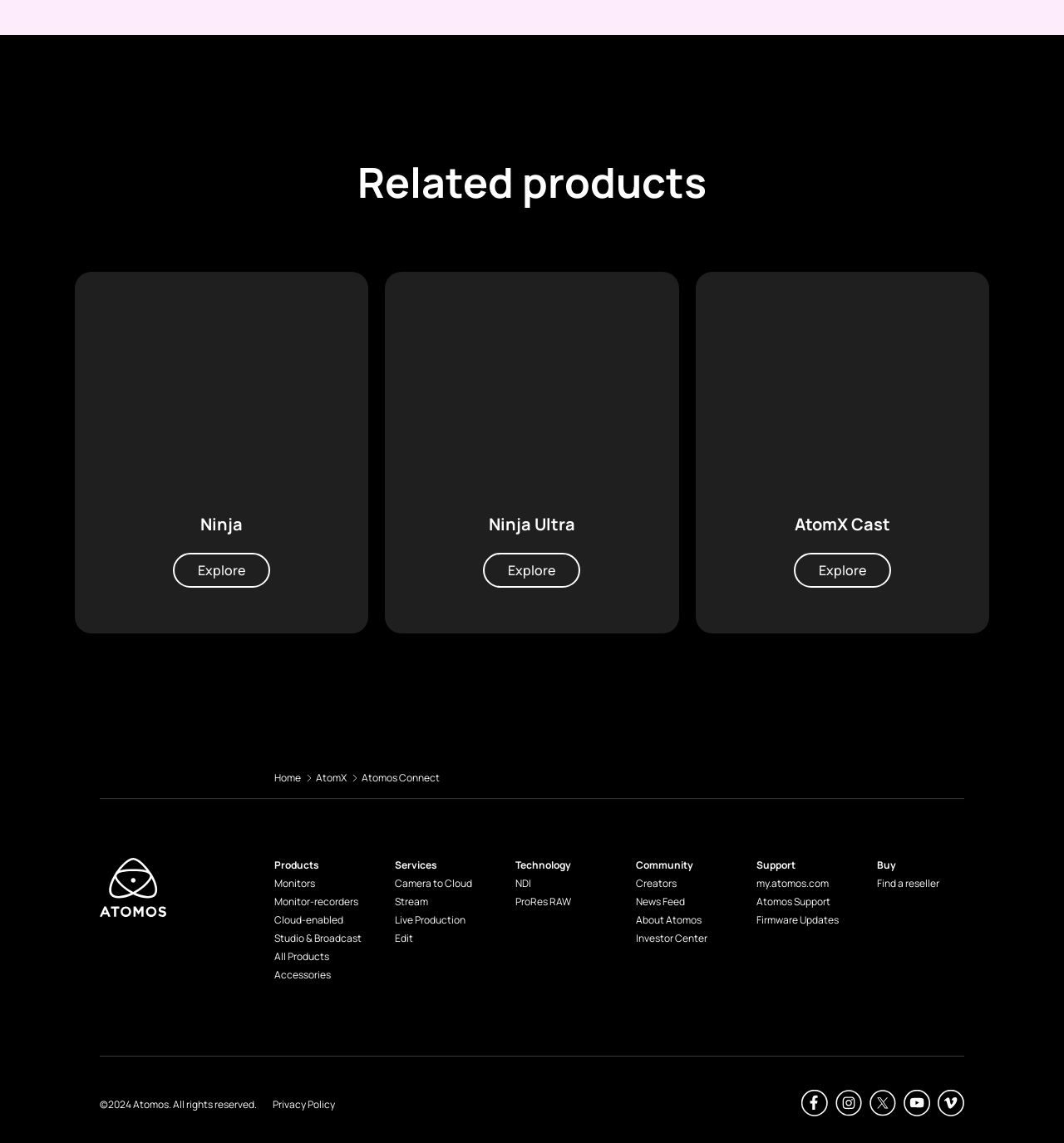Please provide the bounding box coordinate of the region that matches the element description: Stream. Coordinates should be in the format (top-left x, top-left y, bottom-right x, bottom-right y) and all values should be between 0 and 1.

[0.371, 0.782, 0.402, 0.795]